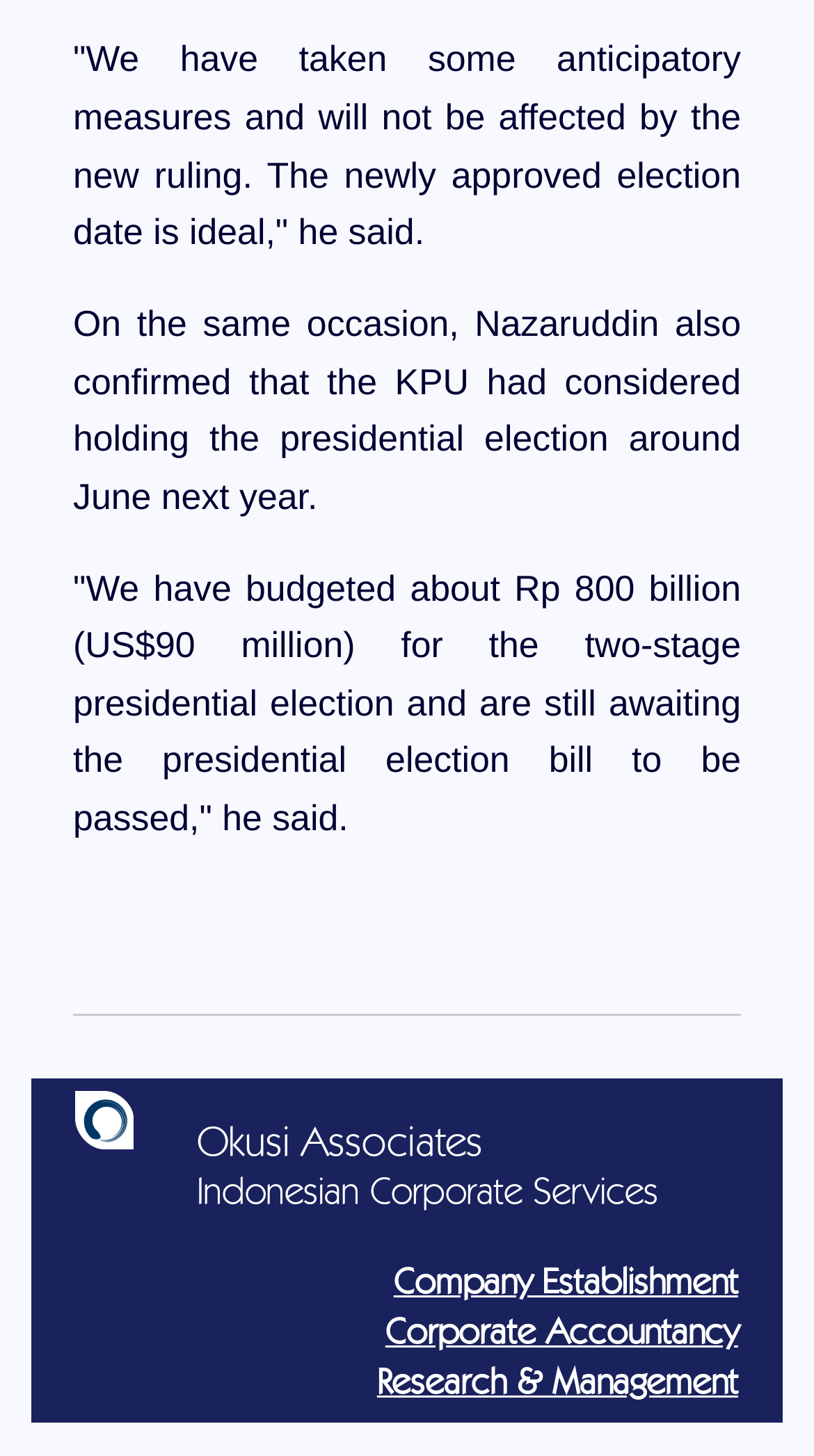Please give a short response to the question using one word or a phrase:
What is the company name mentioned on the webpage?

Okusi Associates